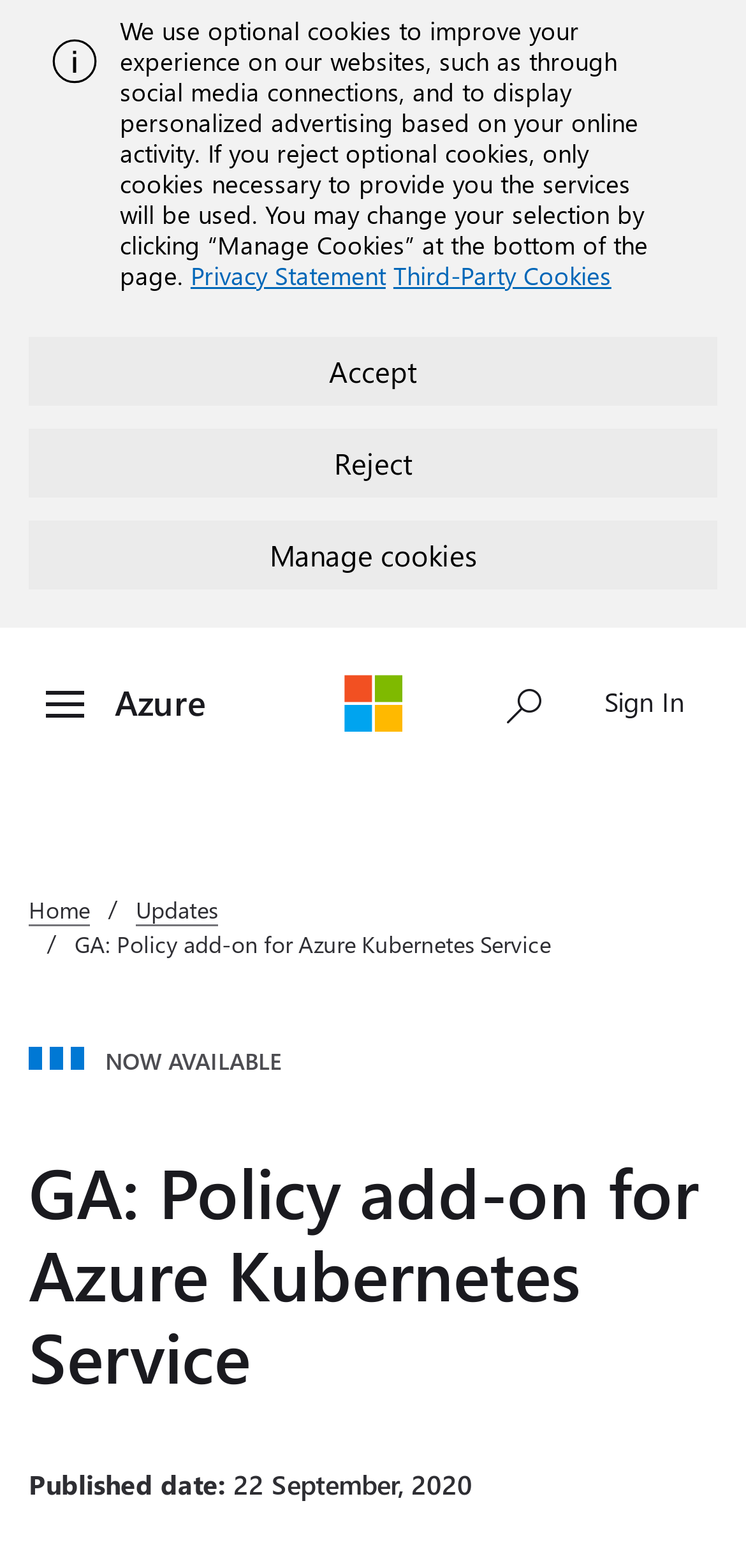Find the bounding box coordinates of the clickable region needed to perform the following instruction: "Toggle menu". The coordinates should be provided as four float numbers between 0 and 1, i.e., [left, top, right, bottom].

[0.031, 0.423, 0.144, 0.477]